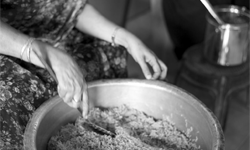Based on the image, give a detailed response to the question: What is nearby the woman?

In the image, a metal pot and a small cooking tool are placed nearby the woman, hinting at the ongoing process of creating a meal. These objects are likely being used in the food preparation process, and their presence adds context to the scene, emphasizing the themes of community, sustenance, and the artistry of cooking.